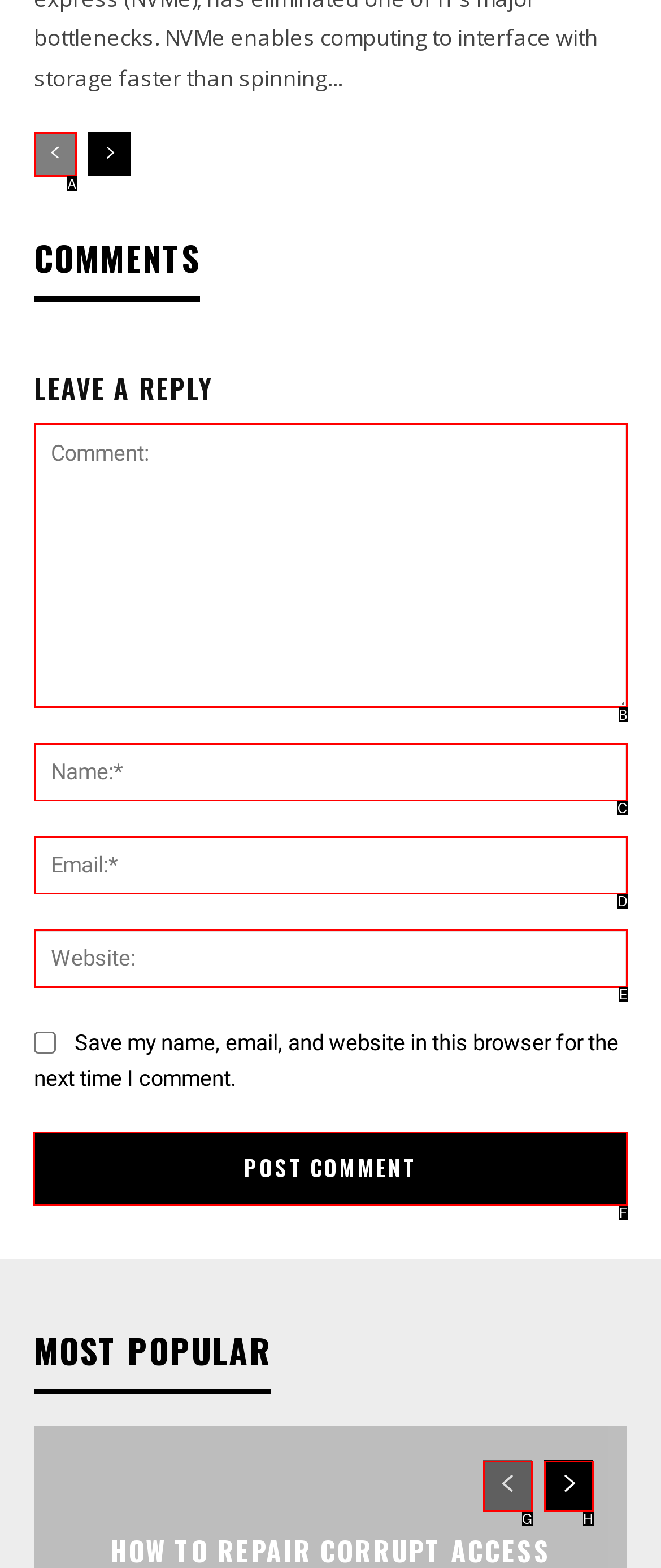From the given choices, which option should you click to complete this task: post comment? Answer with the letter of the correct option.

F